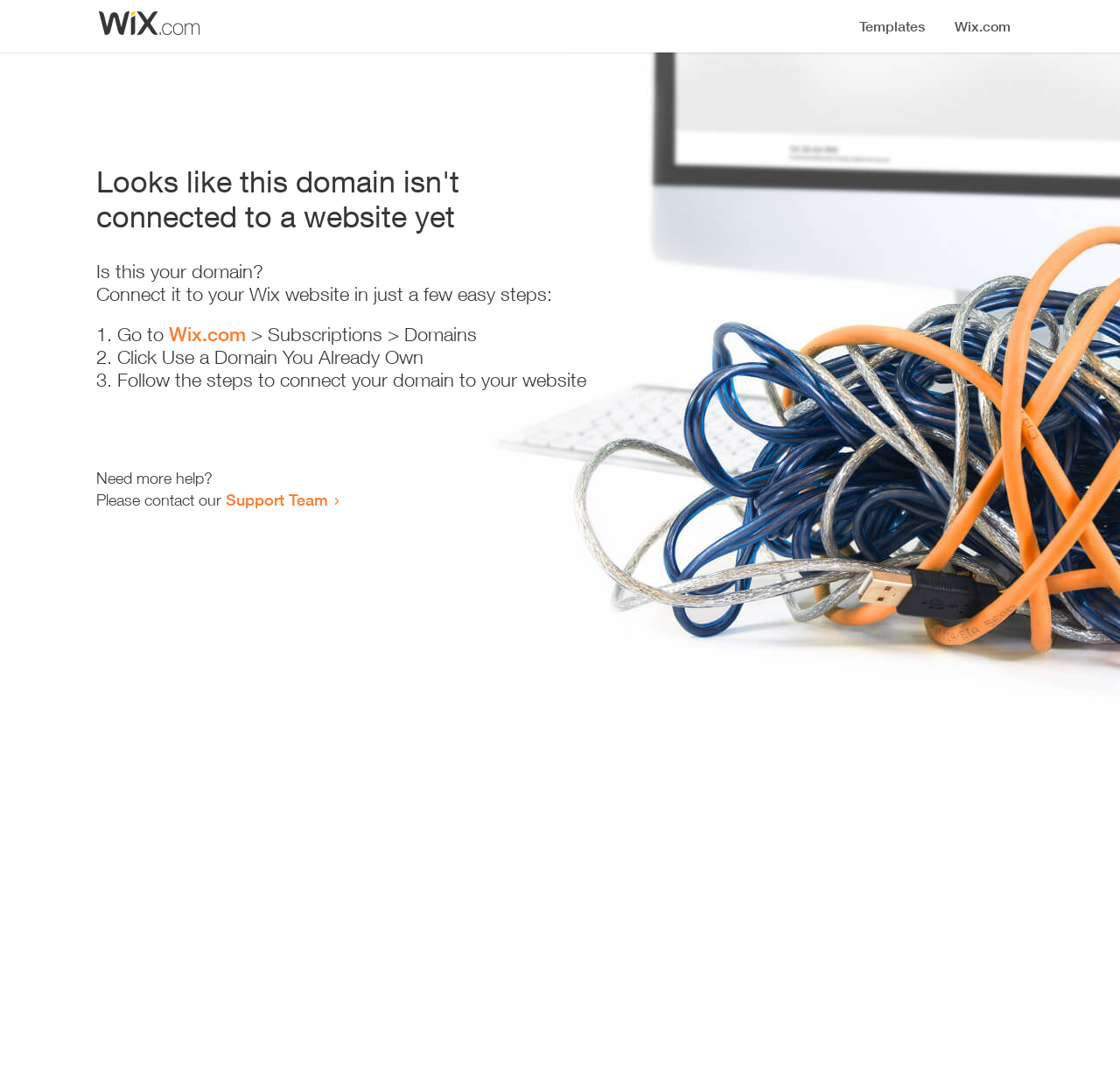Kindly respond to the following question with a single word or a brief phrase: 
Is the domain connection process described on this webpage?

Yes